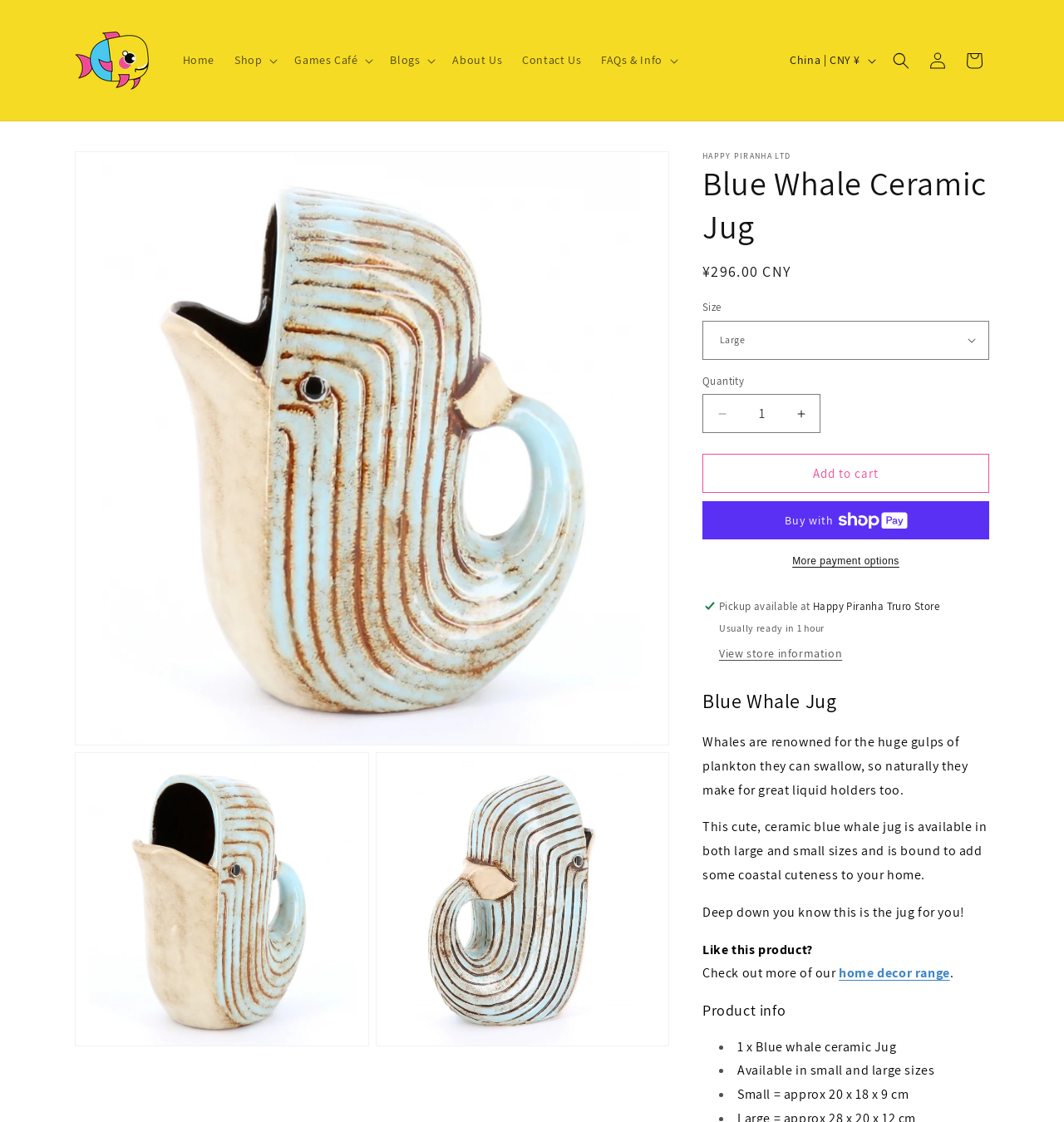Carefully examine the image and provide an in-depth answer to the question: What are the available sizes of the product?

I found the answer by reading the product description which states 'This cute, ceramic blue whale jug is available in both large and small sizes...' This implies that the product comes in two sizes: small and large.